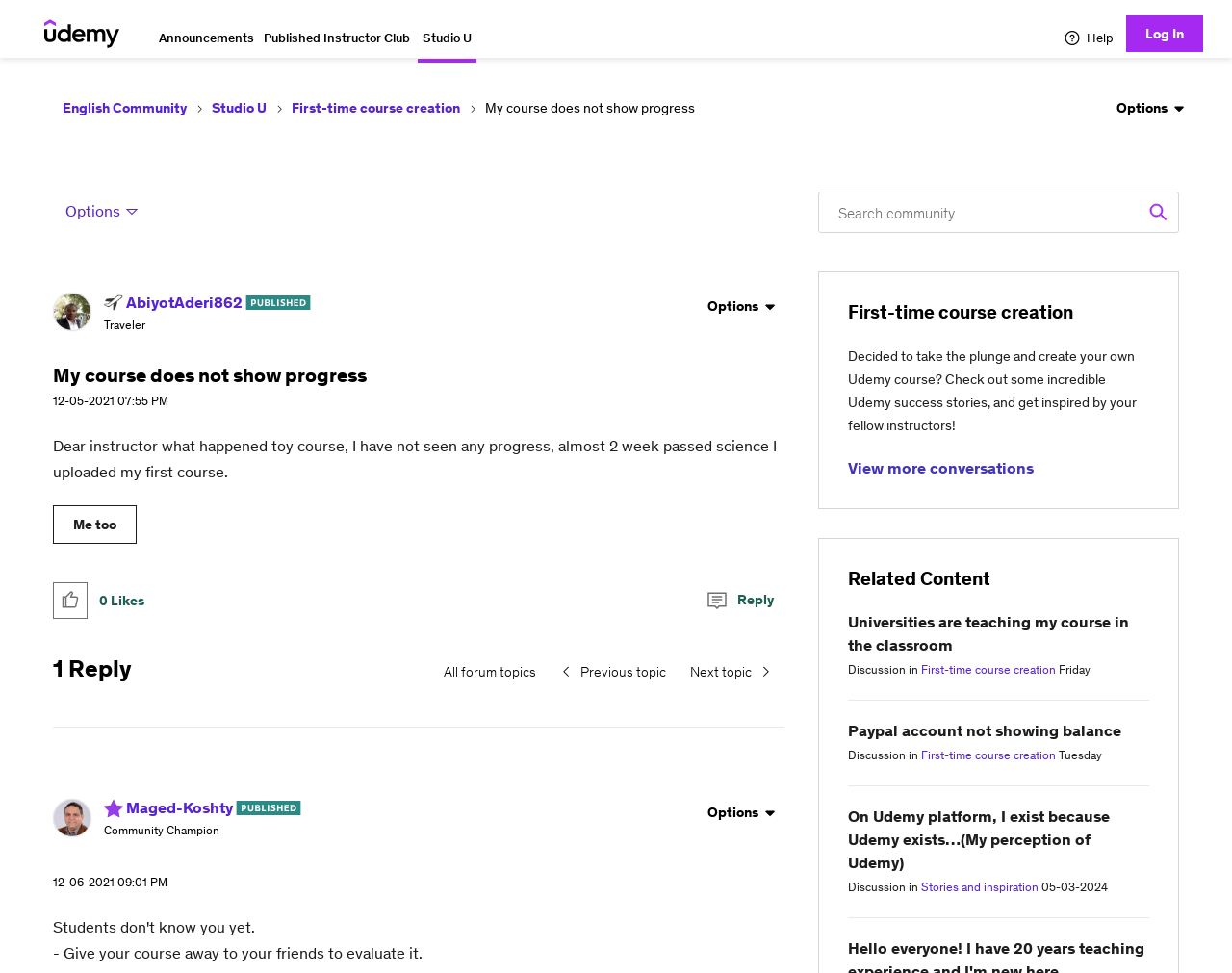Kindly respond to the following question with a single word or a brief phrase: 
What is the name of the community?

Udemy Instructor Community